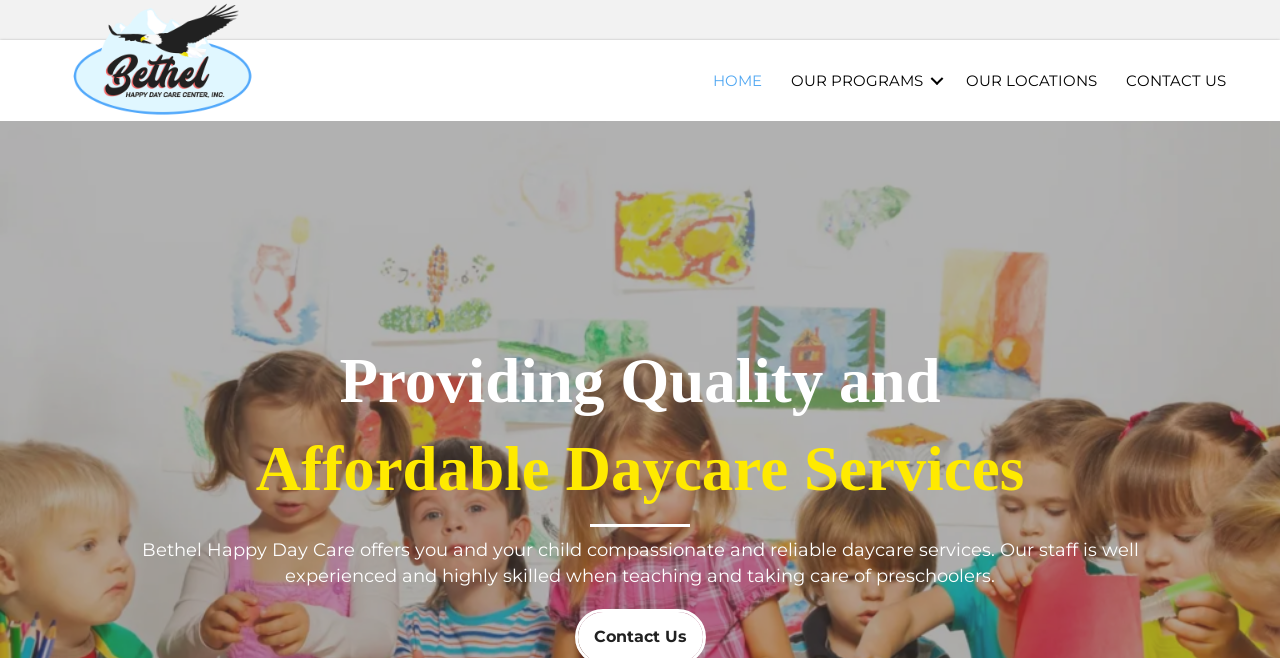Locate and extract the headline of this webpage.

Providing Quality and
Affordable Daycare Services